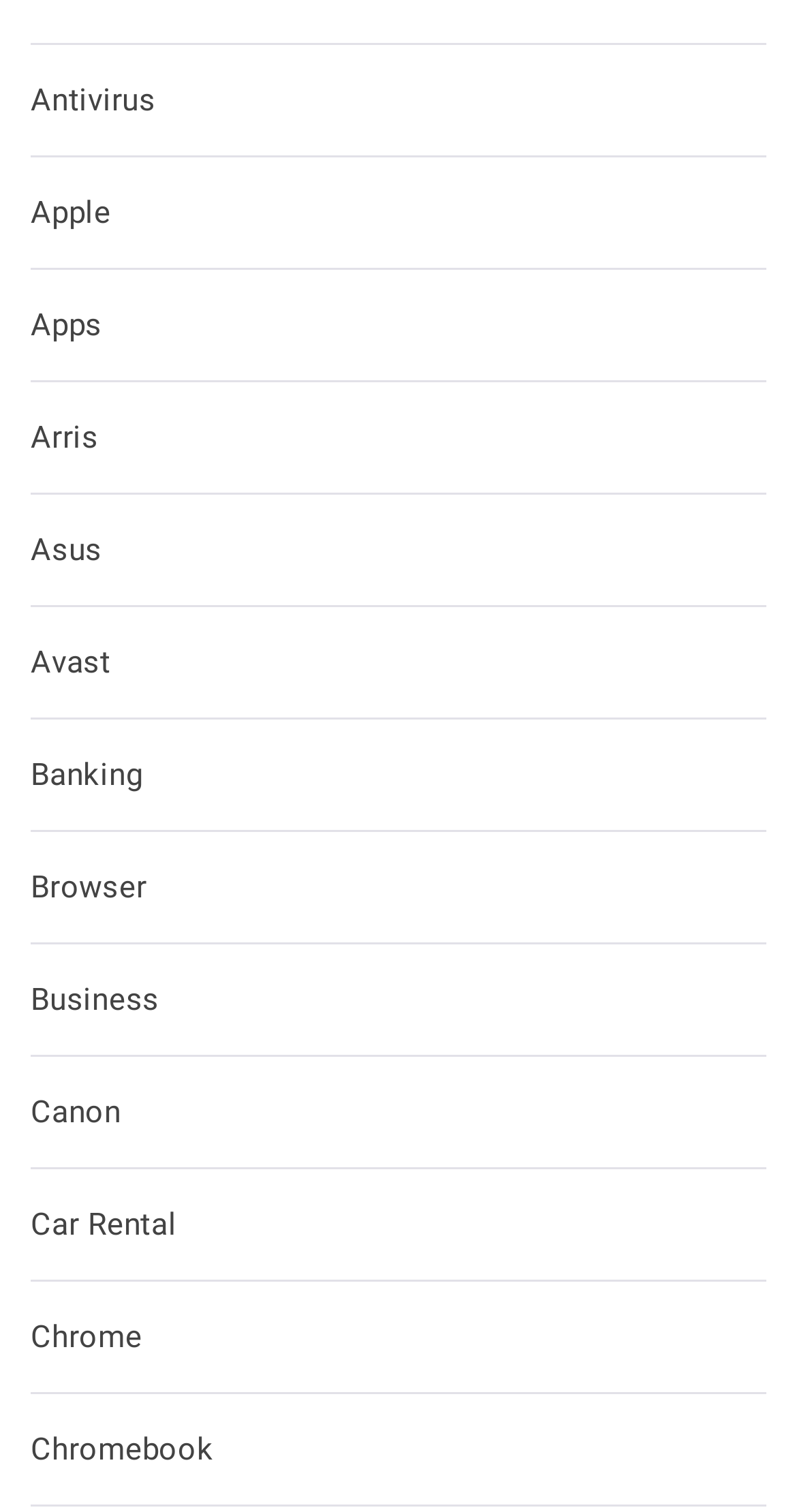Give a concise answer of one word or phrase to the question: 
What is the last link on the webpage?

Chromebook